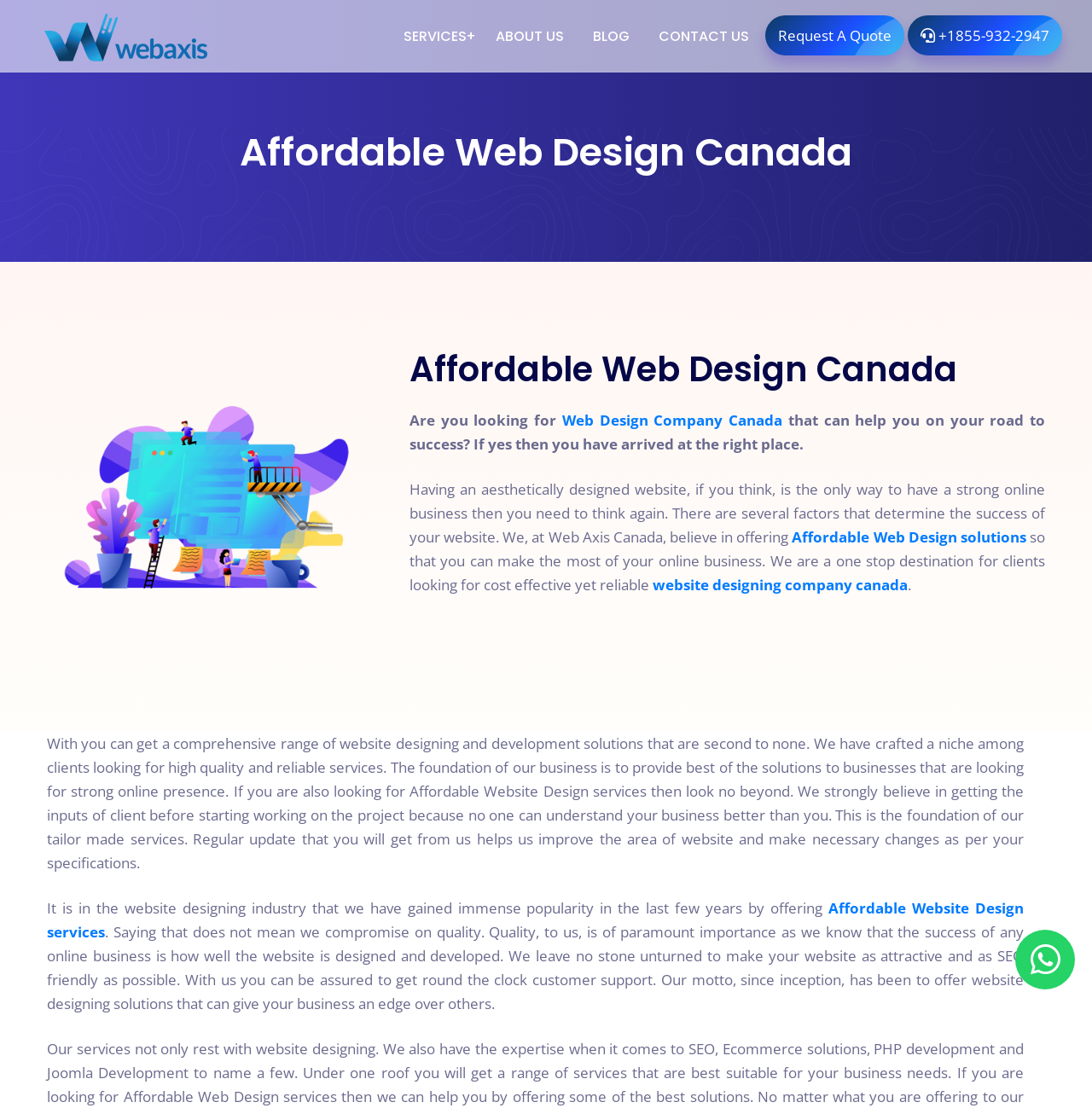Determine the bounding box coordinates of the element that should be clicked to execute the following command: "Read about affordable web design solutions".

[0.725, 0.476, 0.94, 0.493]